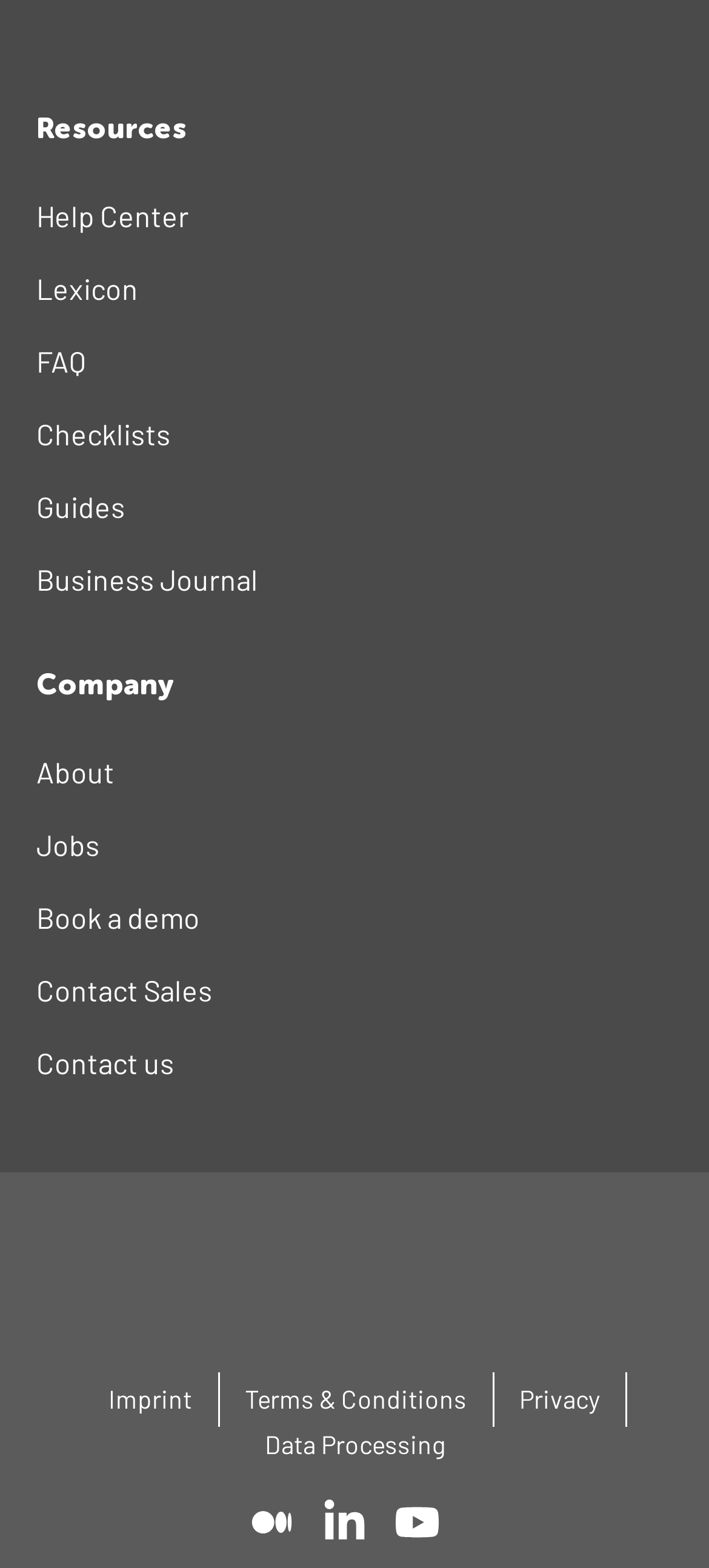Please provide a brief answer to the following inquiry using a single word or phrase:
What is the second link under 'Resources'?

Lexicon